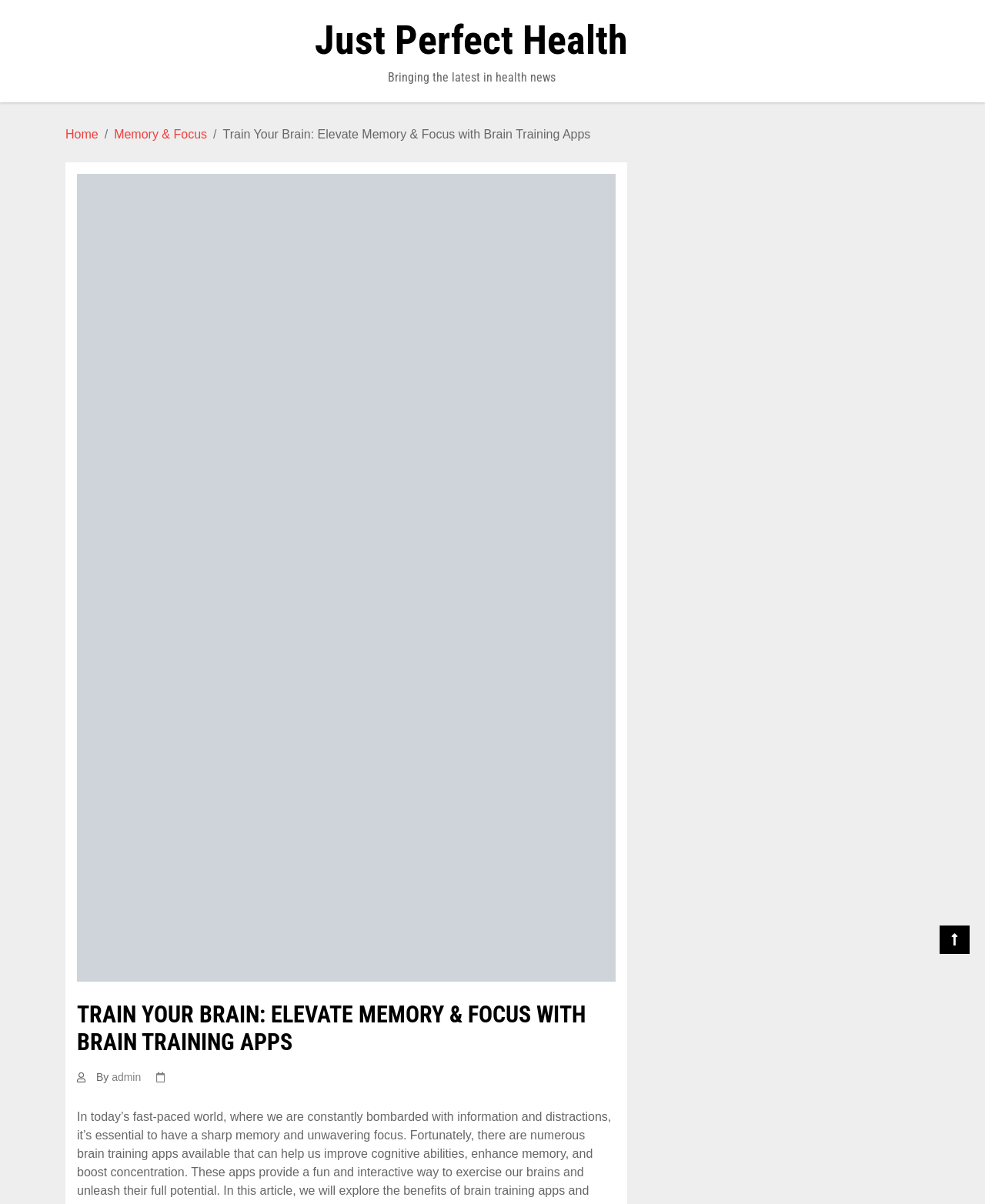Identify and extract the main heading of the webpage.

Just Perfect Health